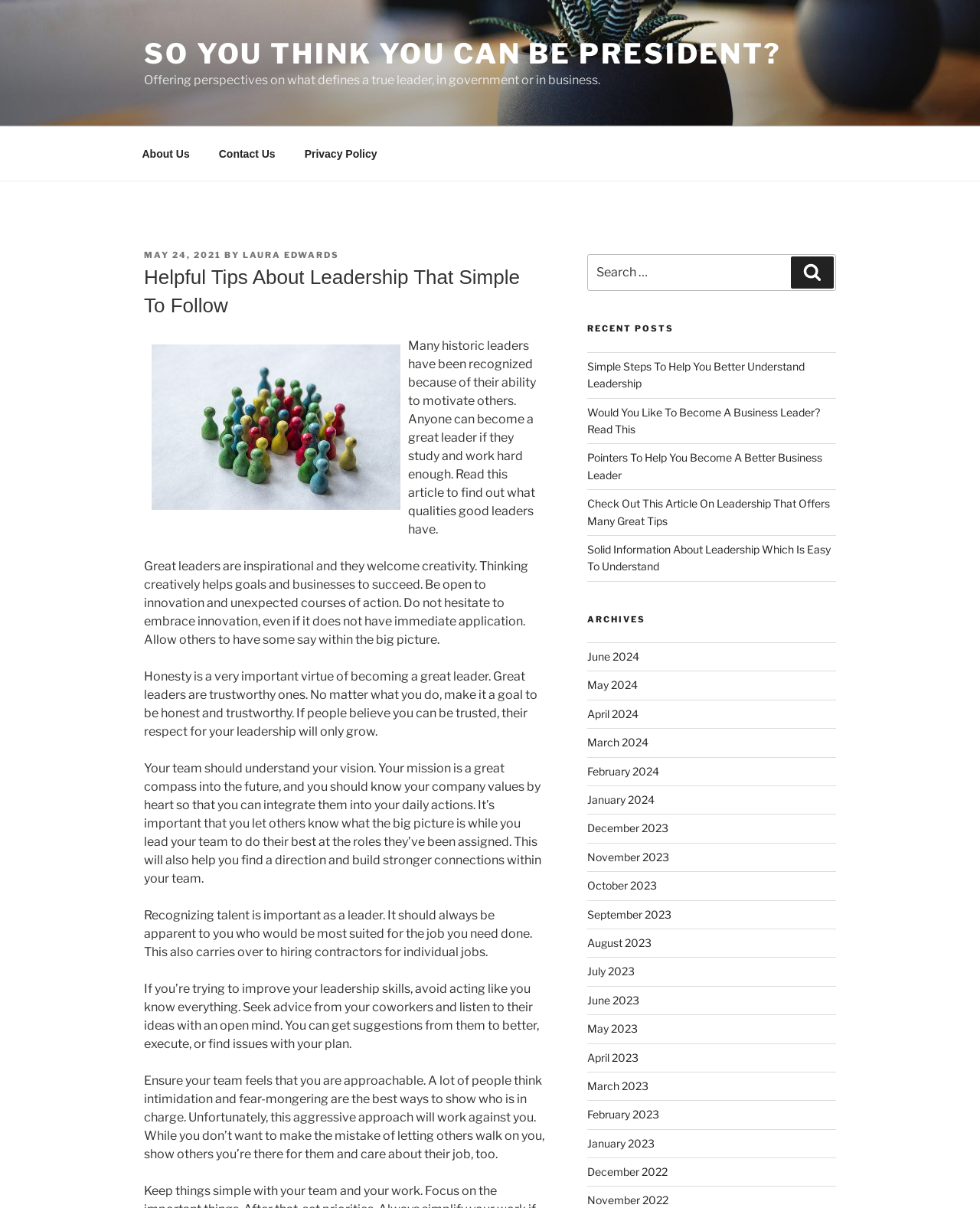What are the recent posts about?
Look at the image and provide a detailed response to the question.

The recent posts are about leadership, as they are all related to leadership and business, such as 'Simple Steps To Help You Better Understand Leadership' and 'Would You Like To Become A Business Leader? Read This'.